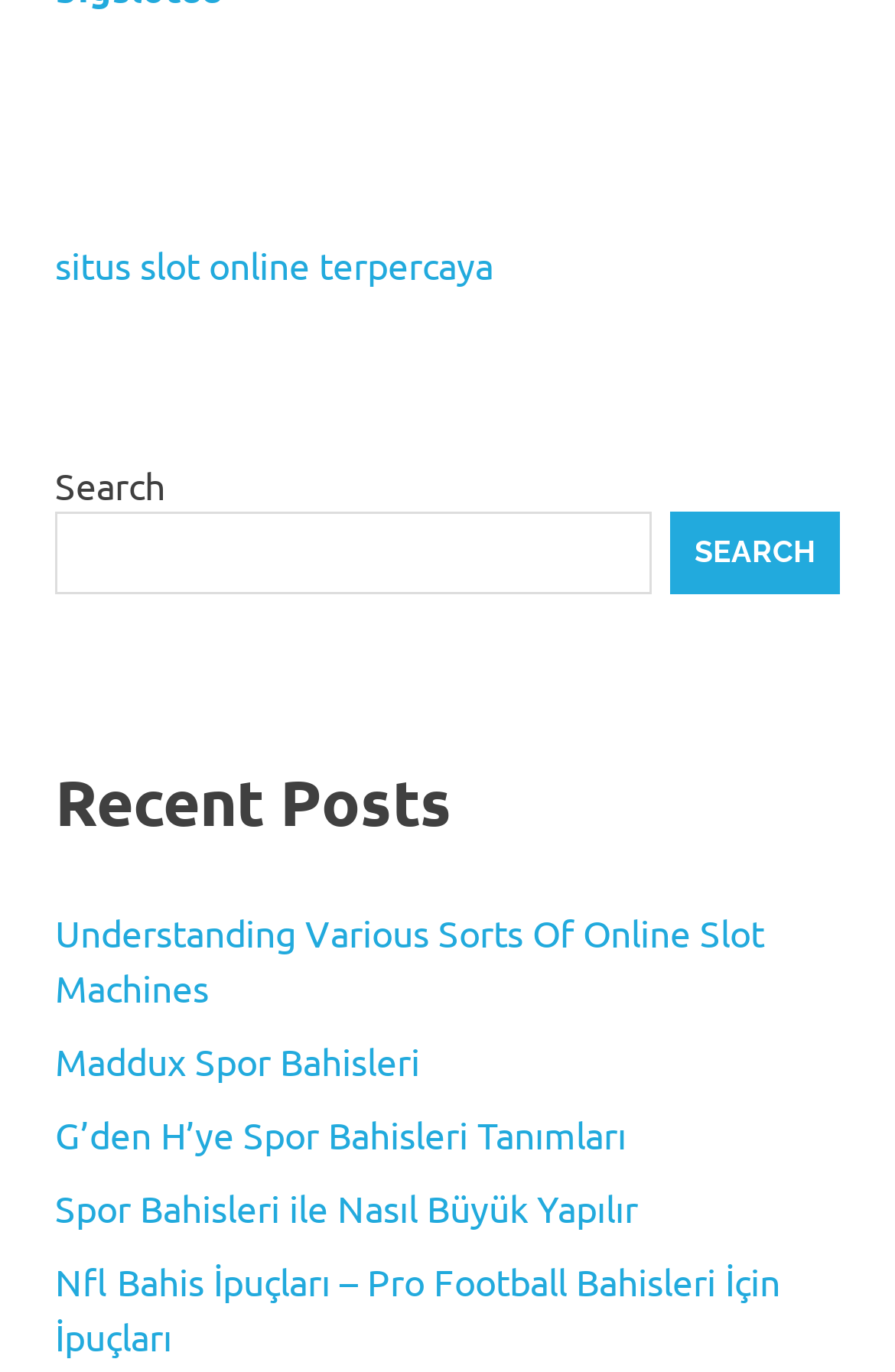Find the bounding box coordinates of the area that needs to be clicked in order to achieve the following instruction: "learn about spor bahisleri". The coordinates should be specified as four float numbers between 0 and 1, i.e., [left, top, right, bottom].

[0.062, 0.755, 0.469, 0.789]